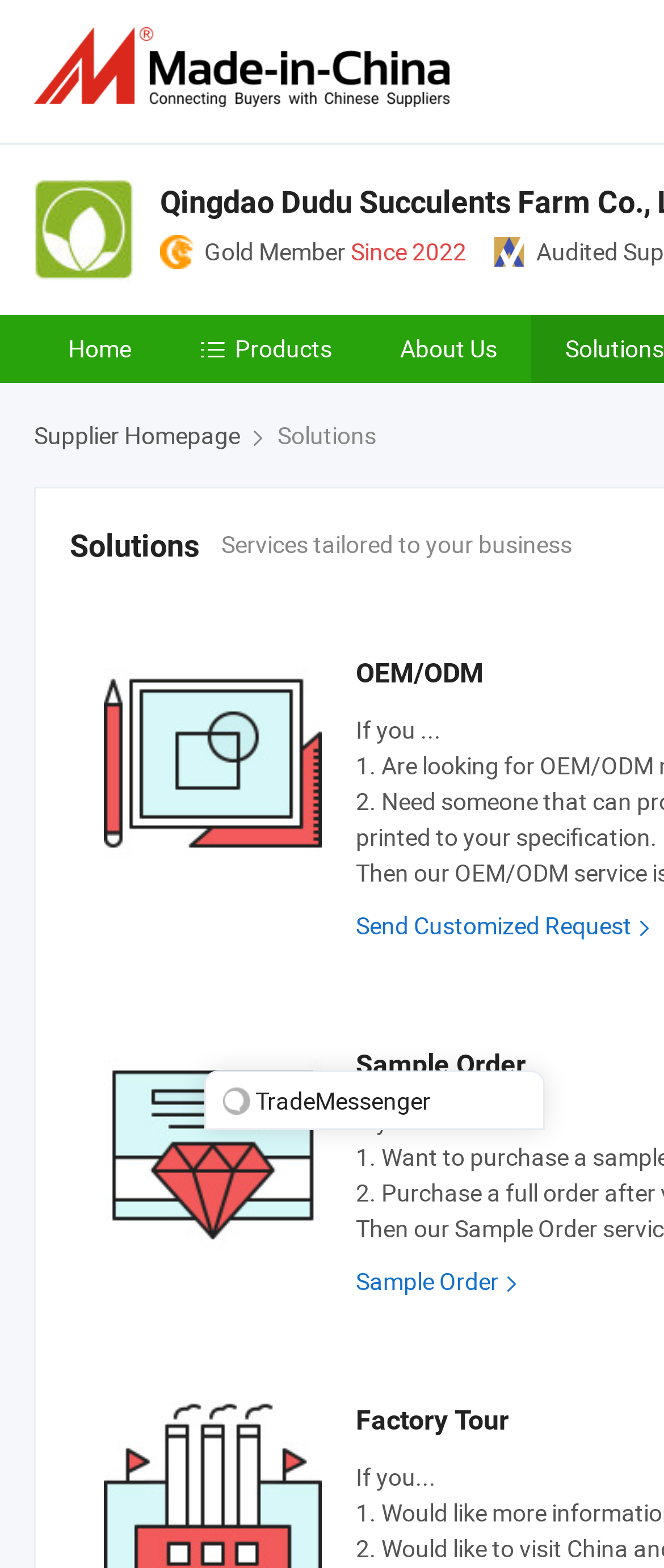What is the company name?
Based on the screenshot, answer the question with a single word or phrase.

Qingdao Dudu Succulents Farm Co., Ltd